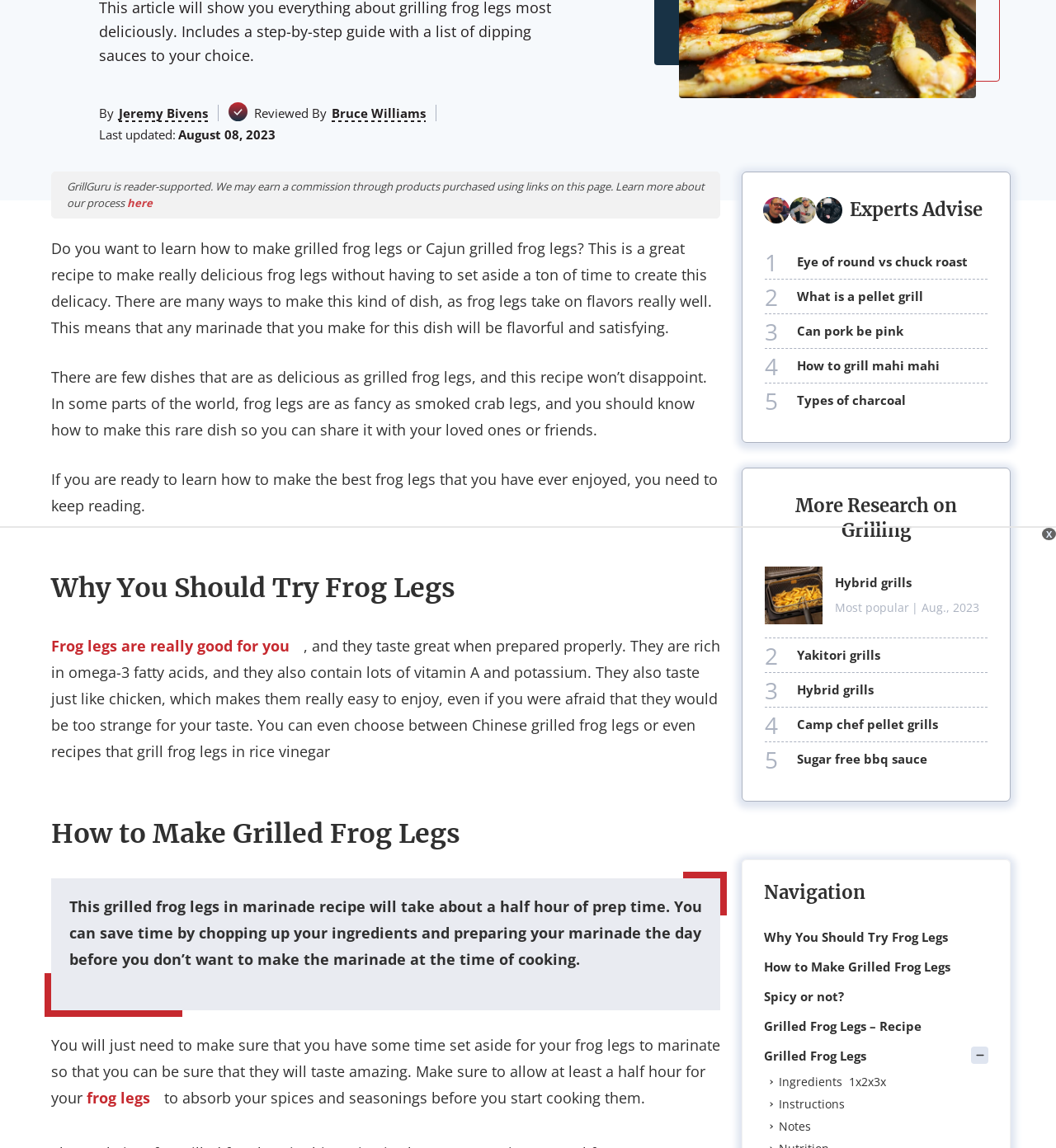Using the given element description, provide the bounding box coordinates (top-left x, top-left y, bottom-right x, bottom-right y) for the corresponding UI element in the screenshot: sugar free bbq sauce

[0.755, 0.647, 0.935, 0.676]